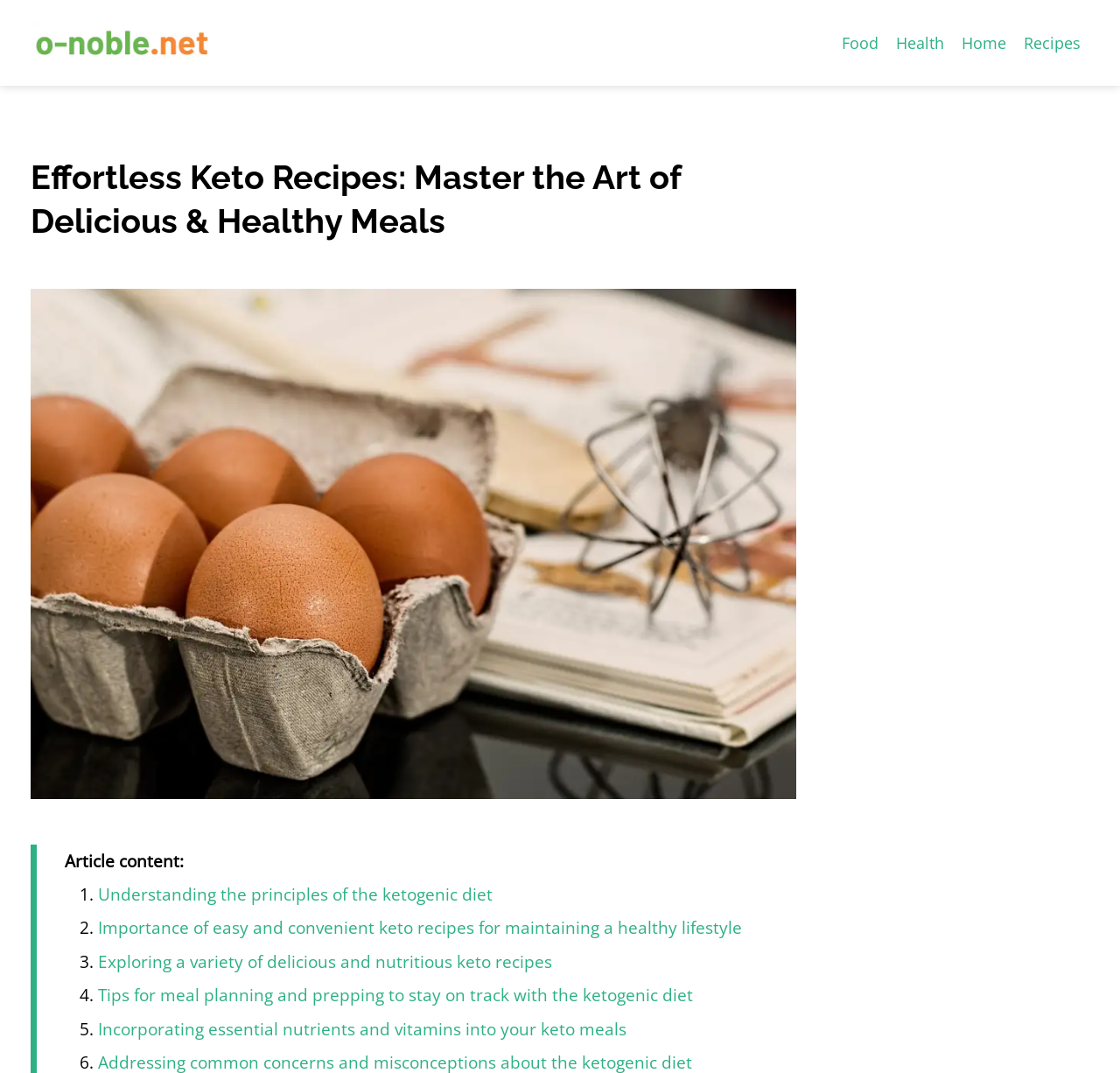Determine the bounding box coordinates of the clickable element necessary to fulfill the instruction: "Visit o-noble.net website". Provide the coordinates as four float numbers within the 0 to 1 range, i.e., [left, top, right, bottom].

[0.027, 0.028, 0.34, 0.048]